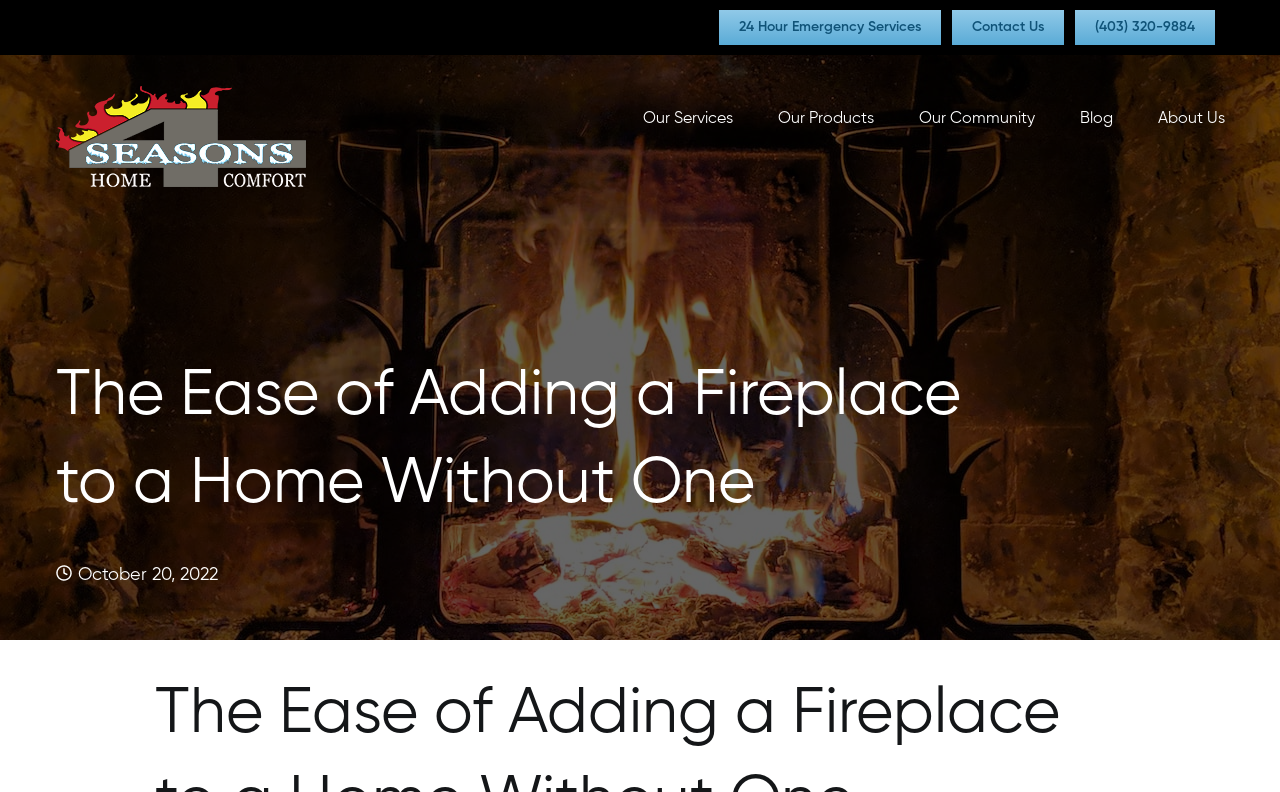Locate the UI element described by alt="4 Seasons Home Comfort Logo" in the provided webpage screenshot. Return the bounding box coordinates in the format (top-left x, top-left y, bottom-right x, bottom-right y), ensuring all values are between 0 and 1.

[0.043, 0.109, 0.239, 0.236]